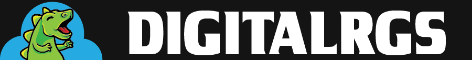Give a short answer using one word or phrase for the question:
What is the font color of the company name?

White